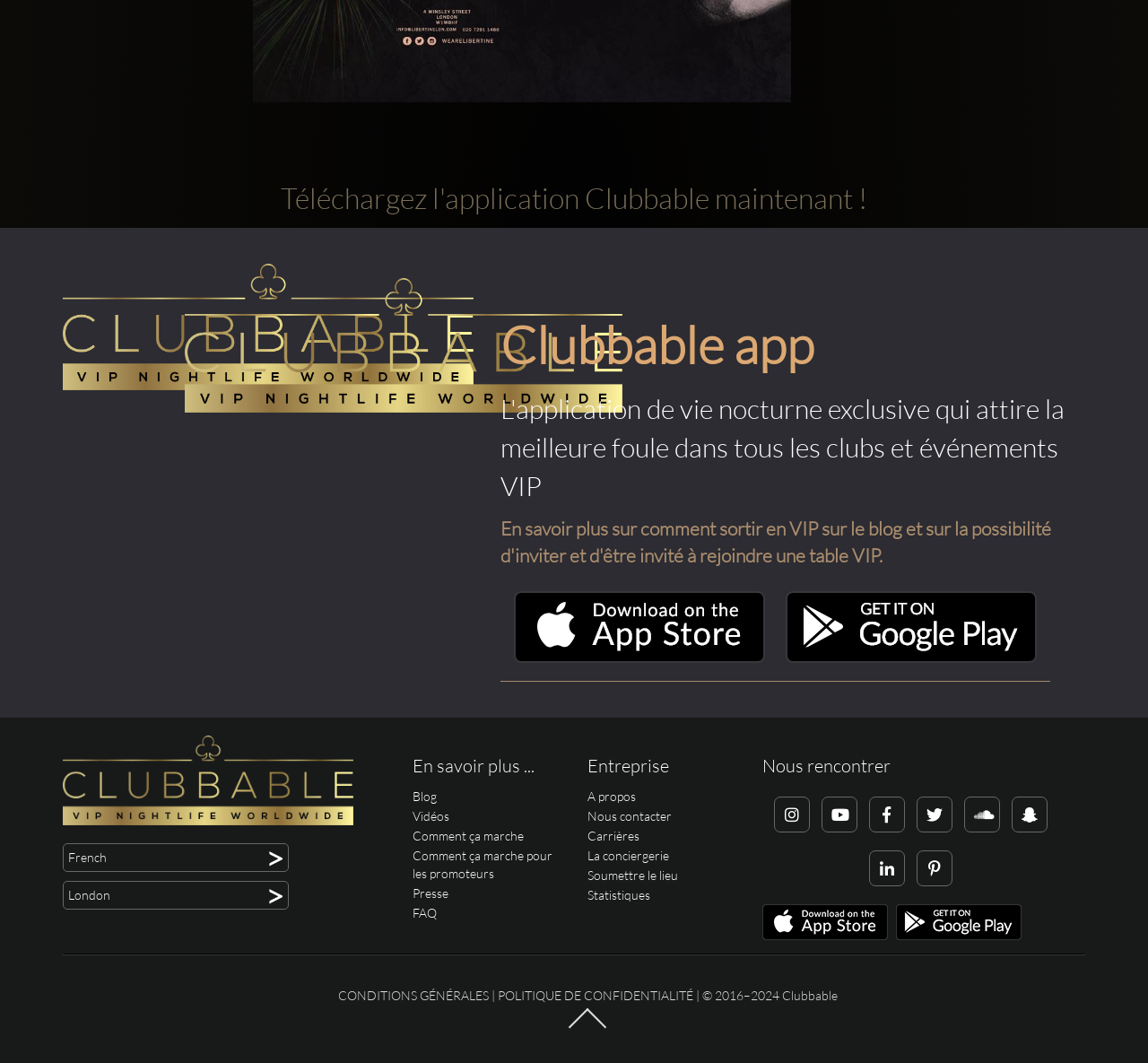Identify the coordinates of the bounding box for the element described below: "FAQ". Return the coordinates as four float numbers between 0 and 1: [left, top, right, bottom].

[0.359, 0.852, 0.38, 0.866]